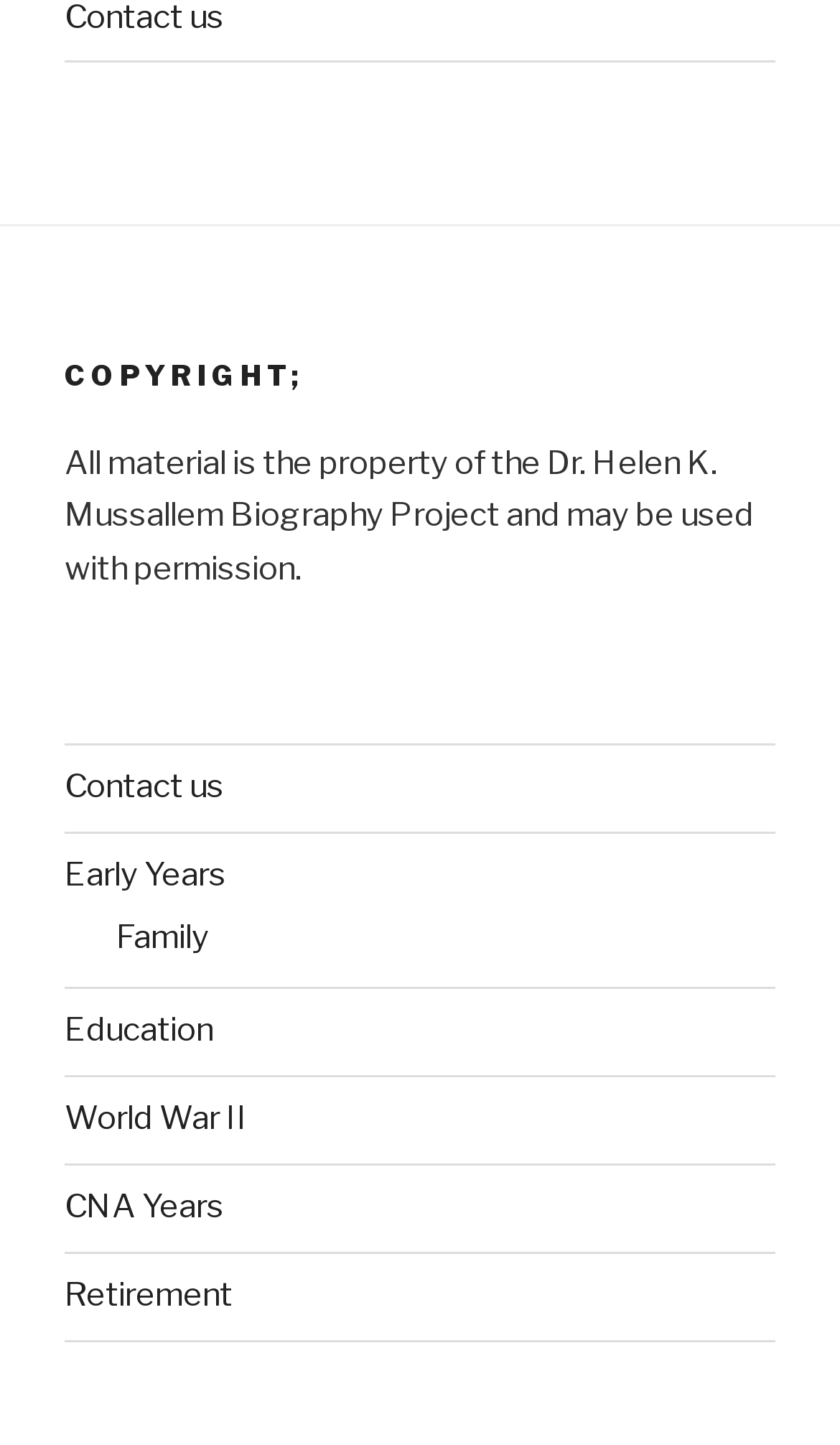How many links are in the menu?
Answer the question with as much detail as possible.

The menu has 8 links, which are 'Contact us', 'Early Years', 'Family', 'Education', 'World War II', 'CNA Years', and 'Retirement'.